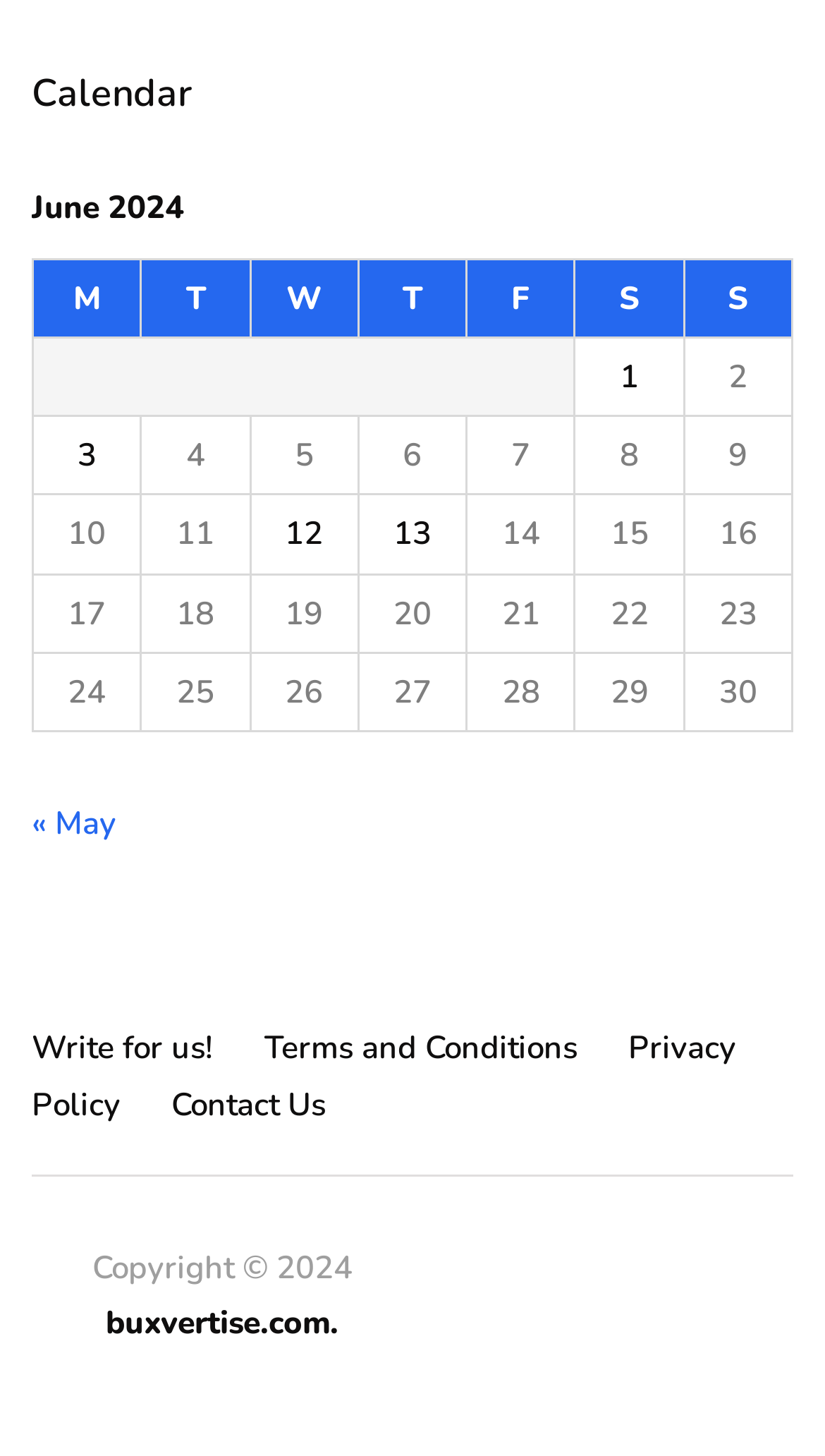Give a one-word or one-phrase response to the question:
How many links are in the 'Previous and next months' navigation section?

1